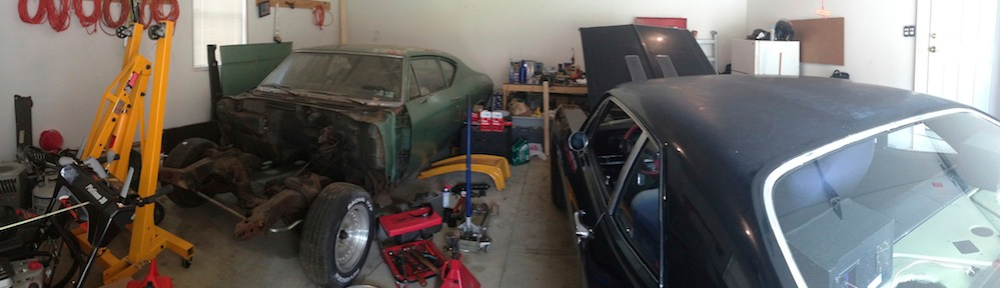Provide a single word or phrase to answer the given question: 
How many vehicles are visible in the garage?

two